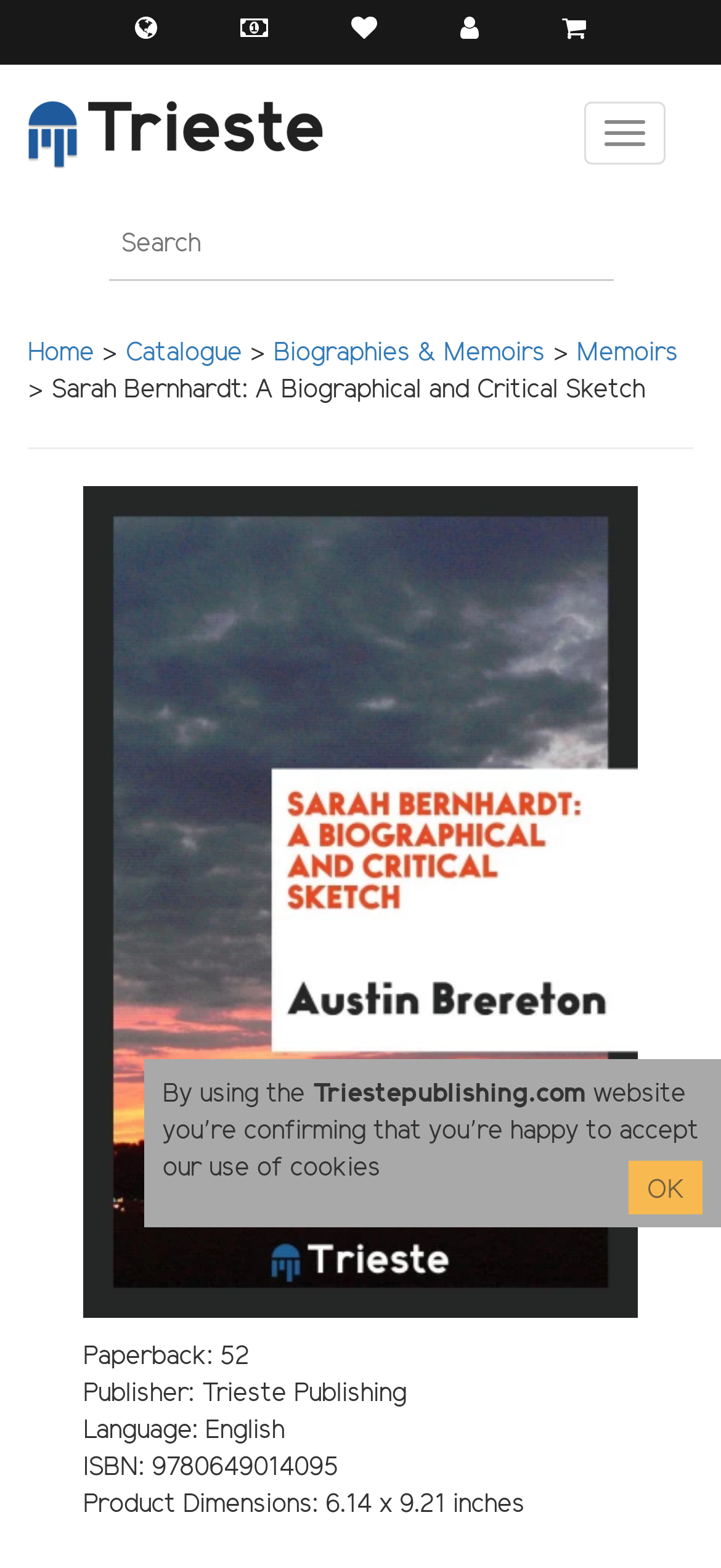Please identify the bounding box coordinates of the clickable area that will fulfill the following instruction: "Click the menu button". The coordinates should be in the format of four float numbers between 0 and 1, i.e., [left, top, right, bottom].

[0.187, 0.009, 0.218, 0.033]